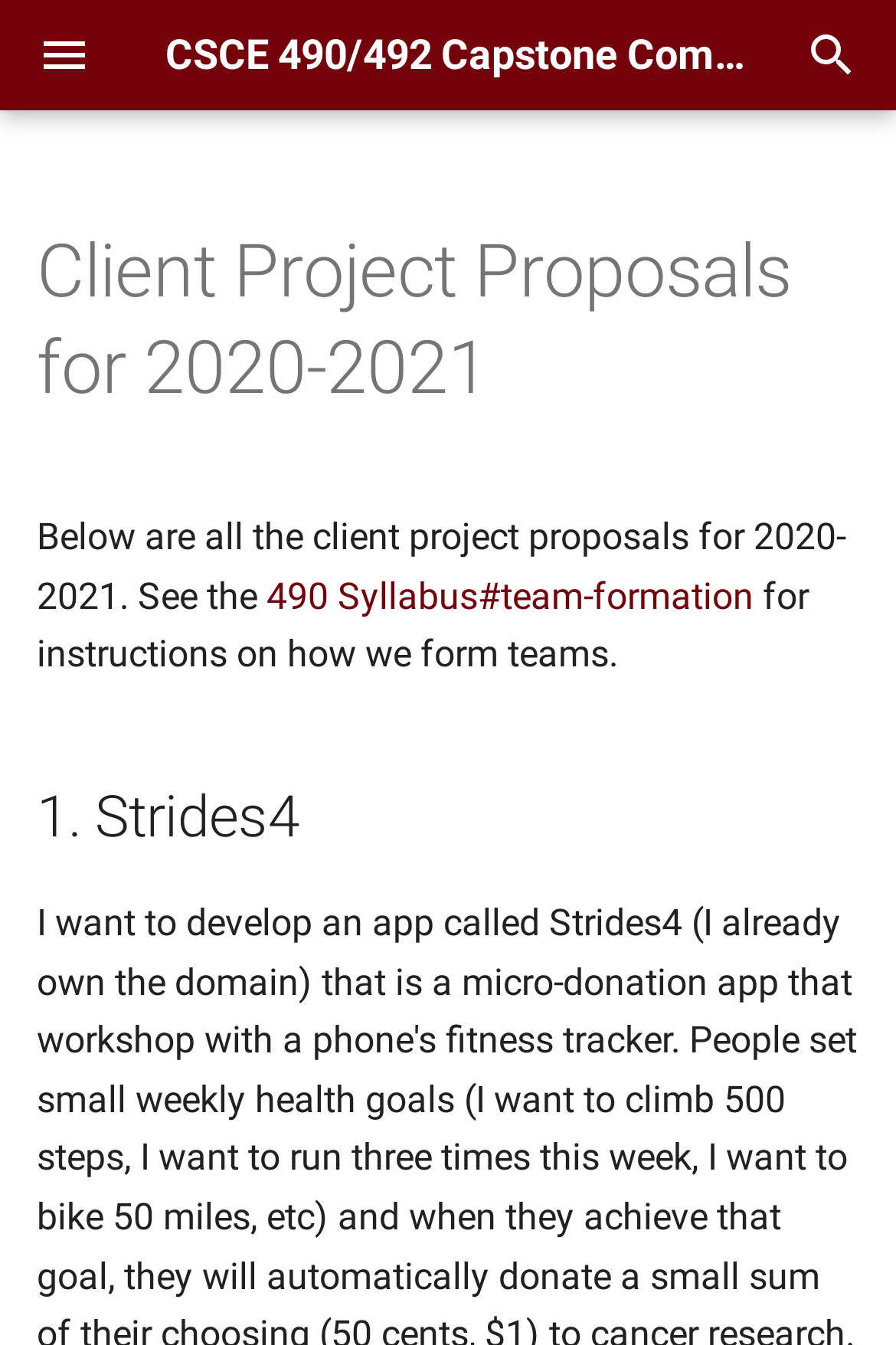Please determine the bounding box coordinates of the clickable area required to carry out the following instruction: "Click on the Strides4 project proposal". The coordinates must be four float numbers between 0 and 1, represented as [left, top, right, bottom].

[0.041, 0.577, 0.959, 0.637]